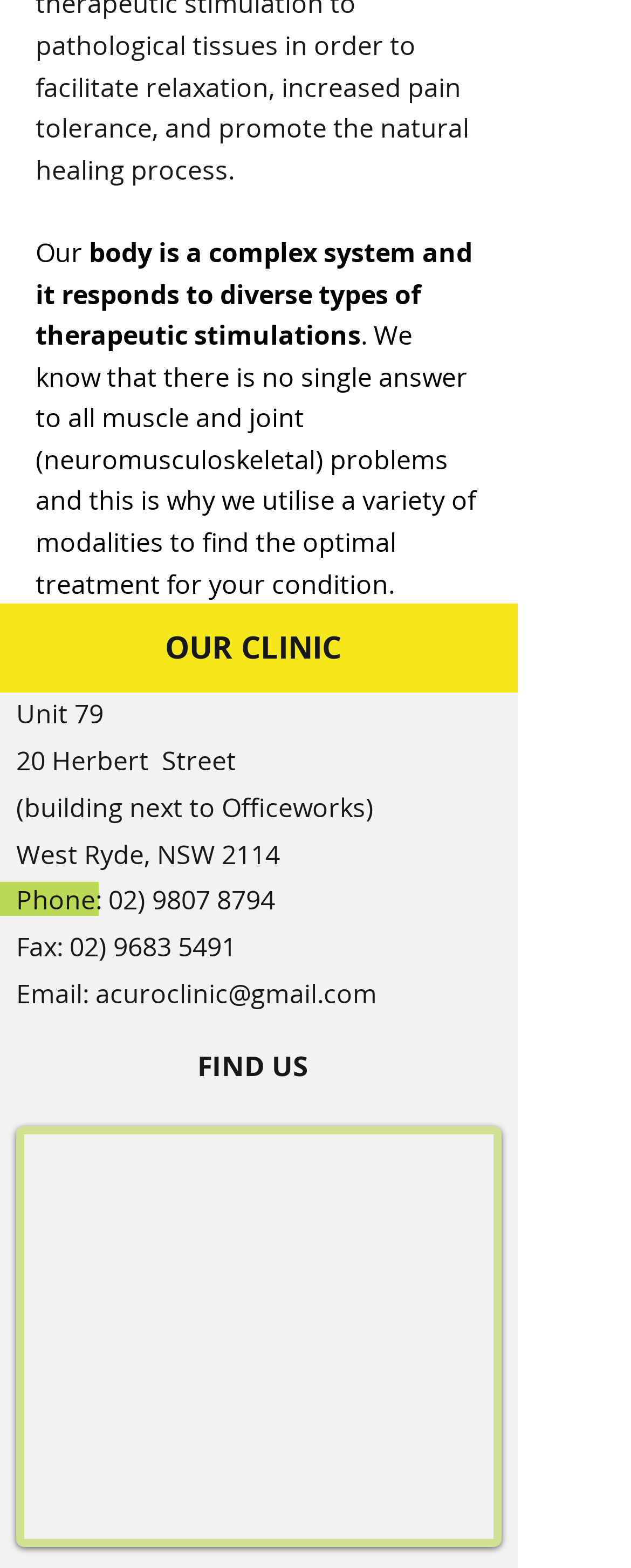Please give a succinct answer to the question in one word or phrase:
What is the phone number of the clinic?

02) 9807 8794